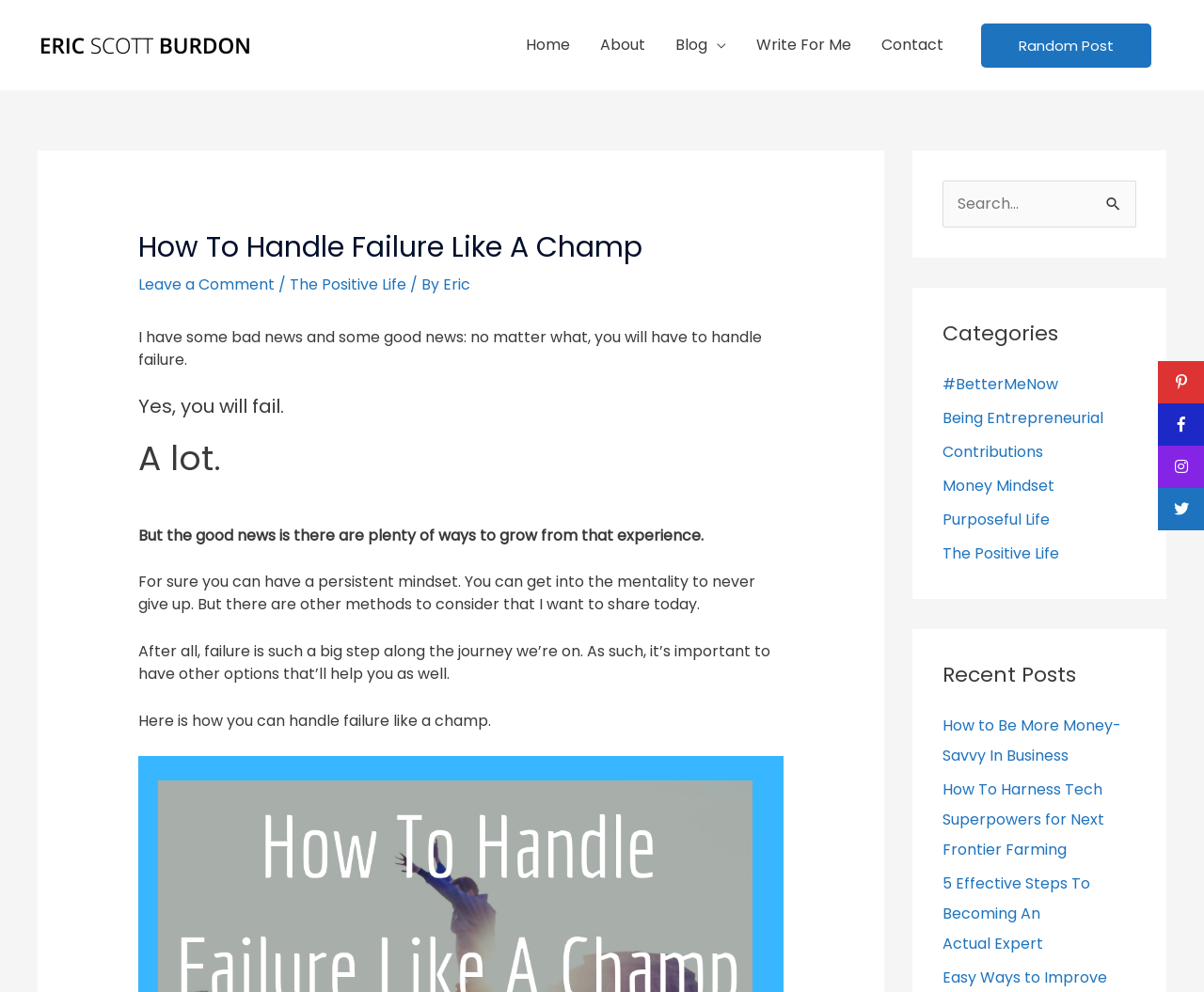Summarize the webpage with intricate details.

This webpage is titled "How To Handle Failure Like A Champ - Eric Scott Burdon". At the top left, there is a link to "Eric Scott Burdon" accompanied by an image of the same name. To the right of this, there is a navigation menu with links to "Home", "About", "Blog", "Write For Me", and "Contact". Below this, there is a button labeled "Random Post".

The main content of the page is a blog post titled "How To Handle Failure Like A Champ". The post begins with a heading and a brief introduction, followed by several paragraphs of text. The text discusses the importance of handling failure and provides advice on how to do so.

To the right of the main content, there is a complementary section with a search bar and a list of categories. The categories include "#BetterMeNow", "Being Entrepreneurial", "Contributions", "Money Mindset", "Purposeful Life", and "The Positive Life". Below the categories, there is a list of recent posts, including "How to Be More Money-Savvy In Business", "How To Harness Tech Superpowers for Next Frontier Farming", and "5 Effective Steps To Becoming An Actual Expert".

Overall, the webpage has a clean and organized layout, with a clear hierarchy of elements and a focus on the main content of the blog post.